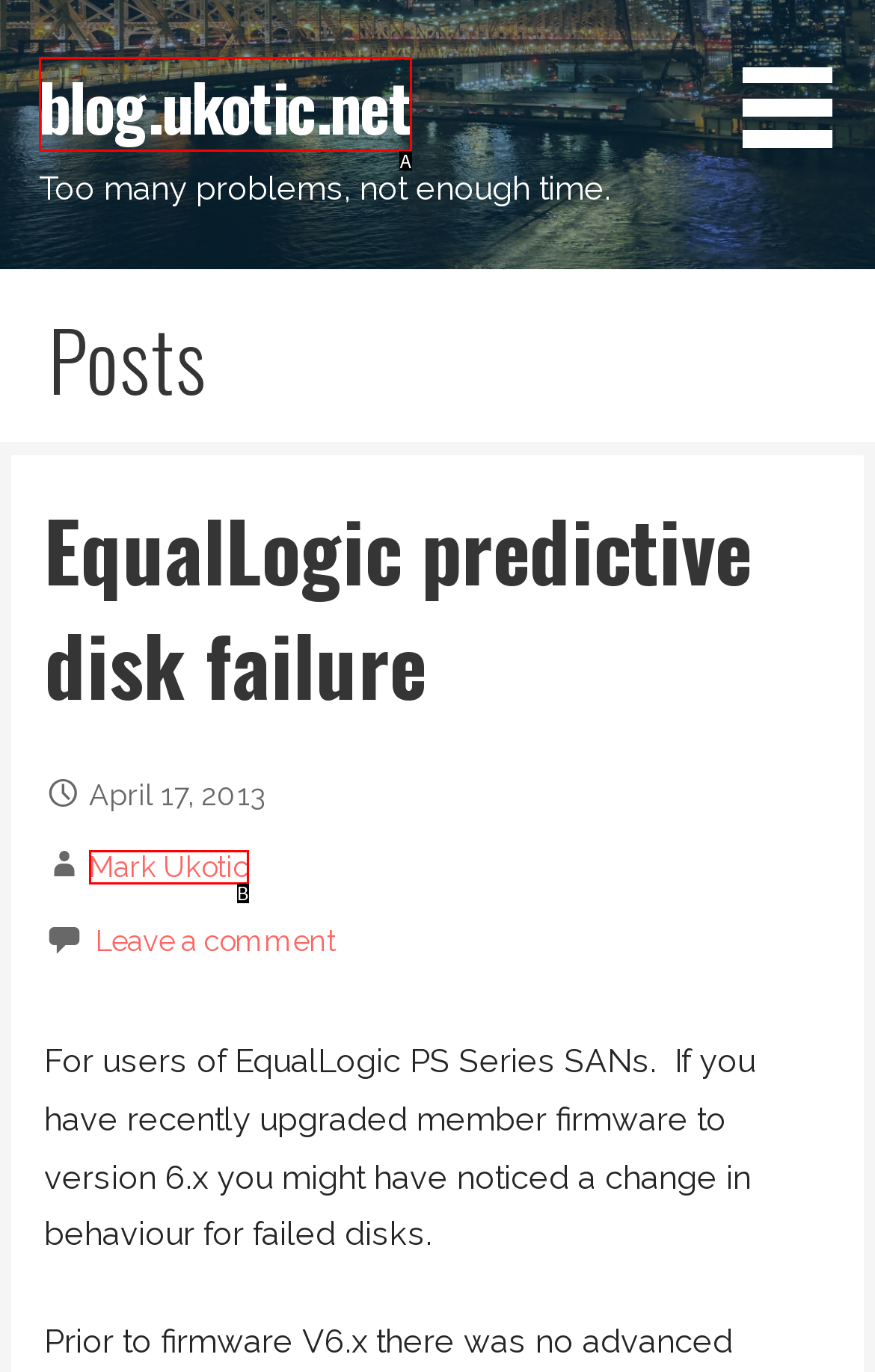Find the HTML element that matches the description: Mark Ukotic. Answer using the letter of the best match from the available choices.

B